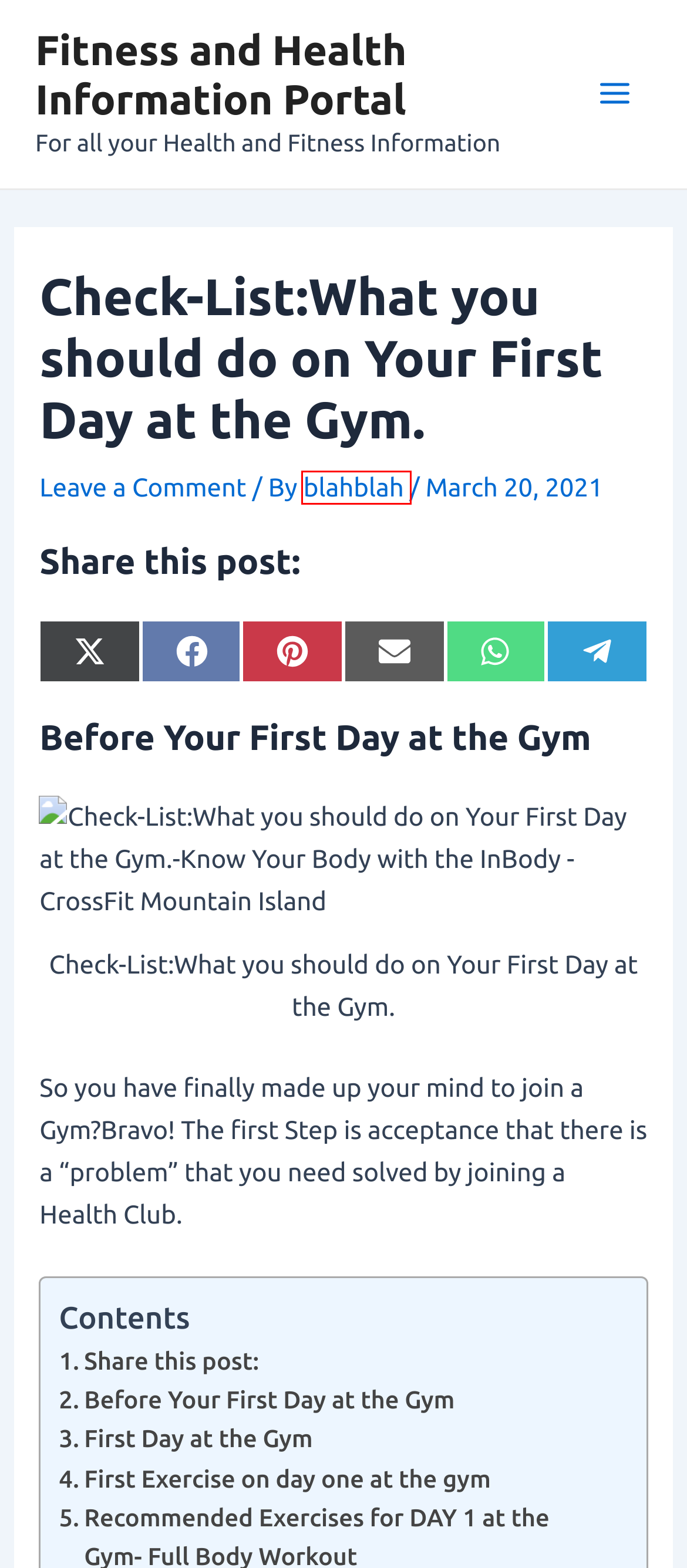You see a screenshot of a webpage with a red bounding box surrounding an element. Pick the webpage description that most accurately represents the new webpage after interacting with the element in the red bounding box. The options are:
A. How to Gain Weight the Healthy Way without gym
B. How To Lean Out Fat In The Legs
C. Fitness and Health Information - Fitness and Health Information Portal
D. blahblah, Author at Fitness and Health Information Portal
E. Top 10 Benefits of Drinking Tartaric and Brown Sugar
F. Facts About Fat Burning Zone Calculator For Weight Loss
G. 3 Day Fat Fasting Meal Plan For Keto Diet
H. The Top 10 Benefits of Regular Exercise - Fitness and Health Information Portal

D